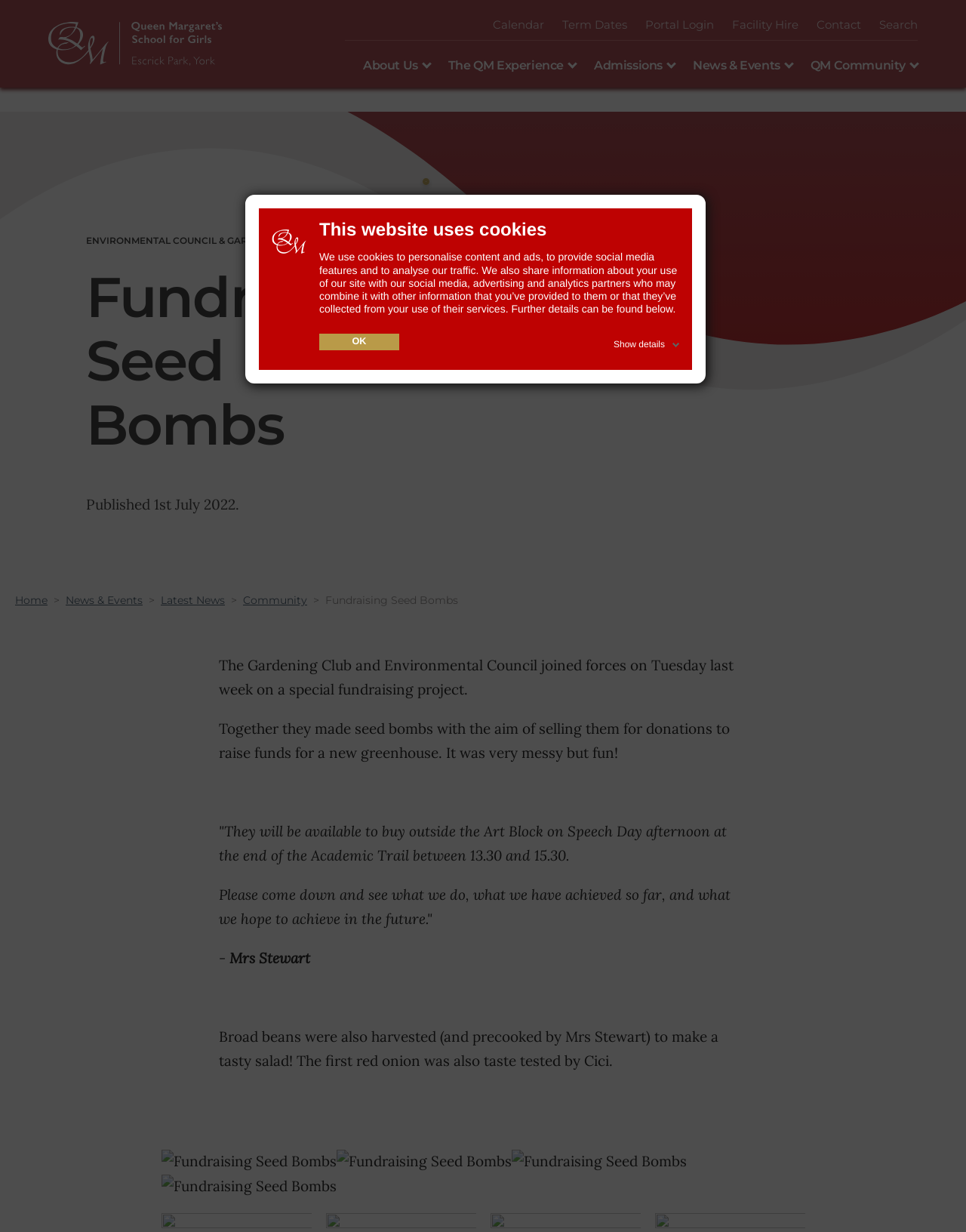Please locate the bounding box coordinates of the element that should be clicked to achieve the given instruction: "View the 'Fundraising Seed Bombs' image".

[0.167, 0.933, 0.348, 0.953]